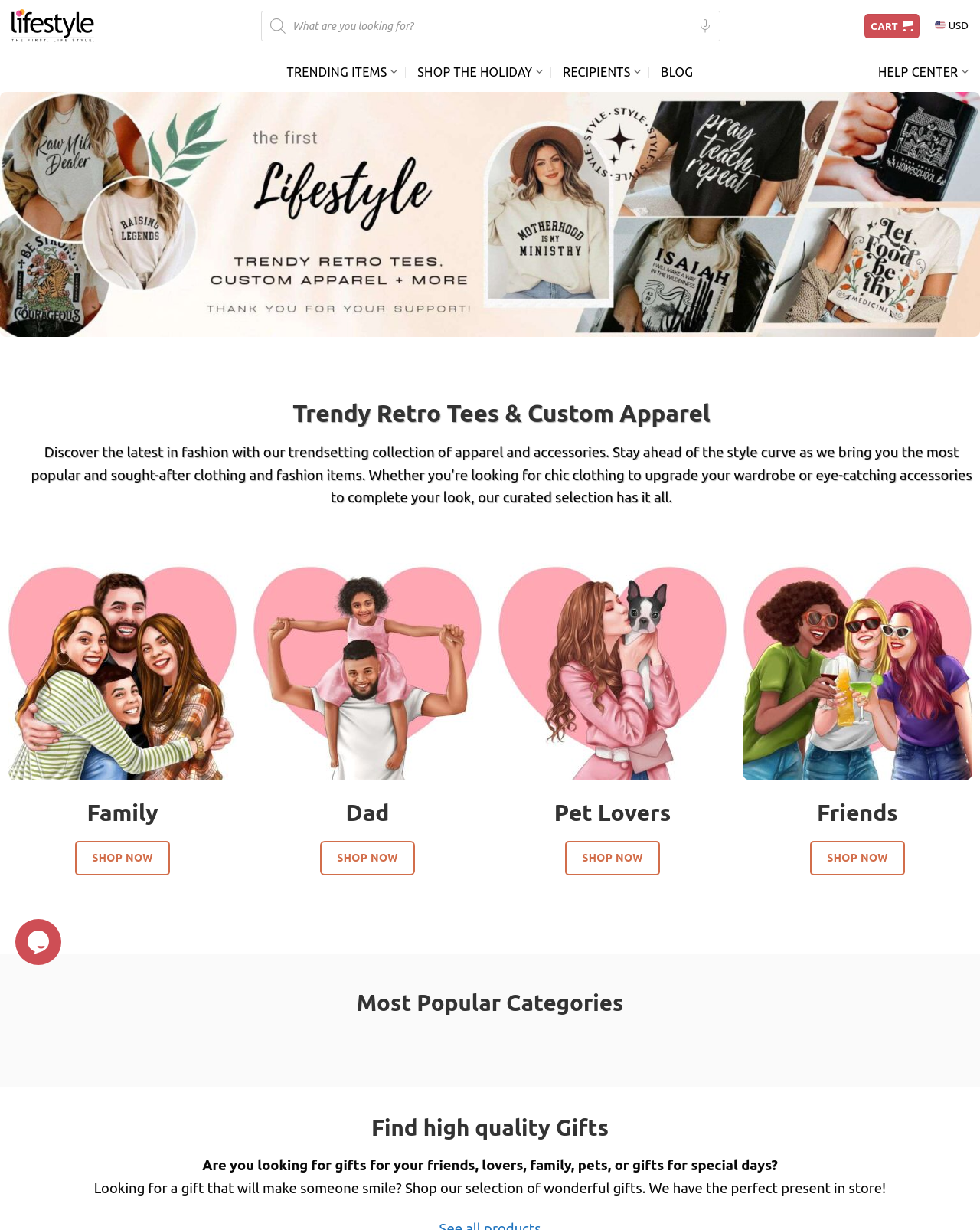Please determine the bounding box coordinates for the UI element described as: "parent_node: INFORMATION aria-label="Go to top"".

[0.953, 0.768, 0.983, 0.792]